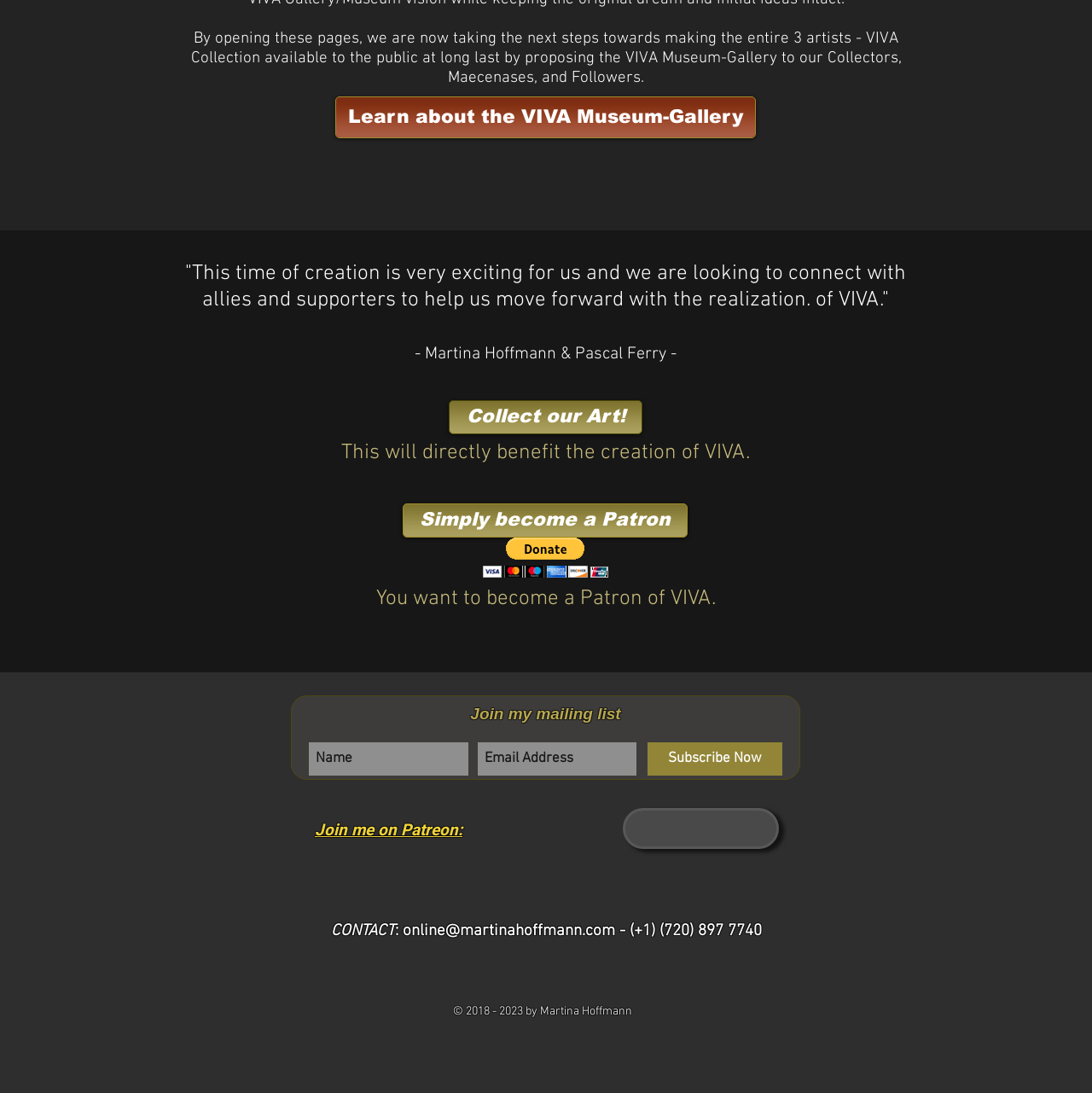Pinpoint the bounding box coordinates of the clickable element to carry out the following instruction: "Learn about the VIVA Museum-Gallery."

[0.307, 0.088, 0.692, 0.126]